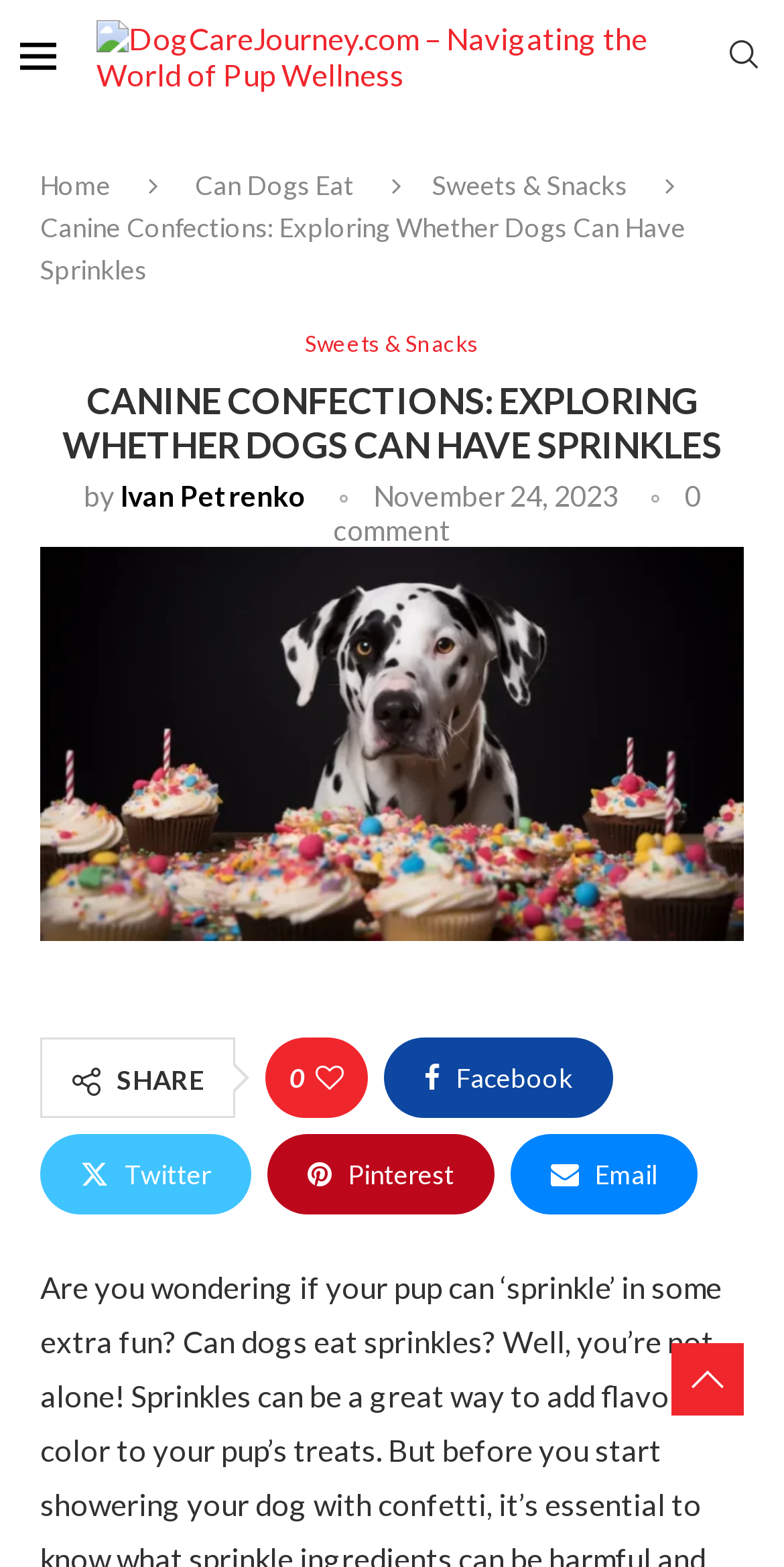Identify the bounding box coordinates of the area you need to click to perform the following instruction: "Explore the 'Sweets & Snacks' category".

[0.551, 0.108, 0.8, 0.128]